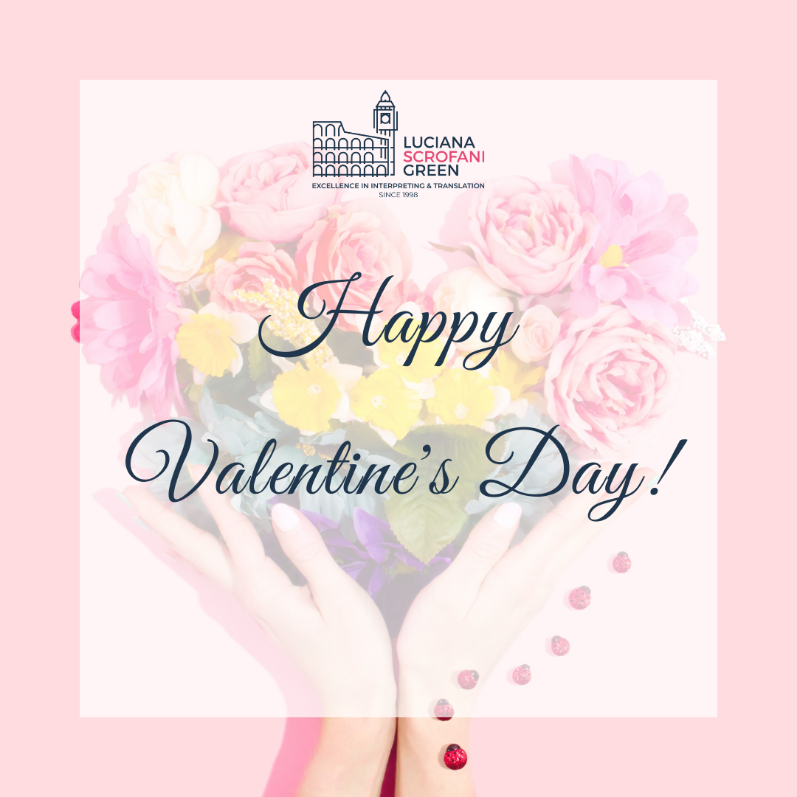Answer with a single word or phrase: 
What is the name of the brand logo featured in the image?

Luciana Scrofani Green